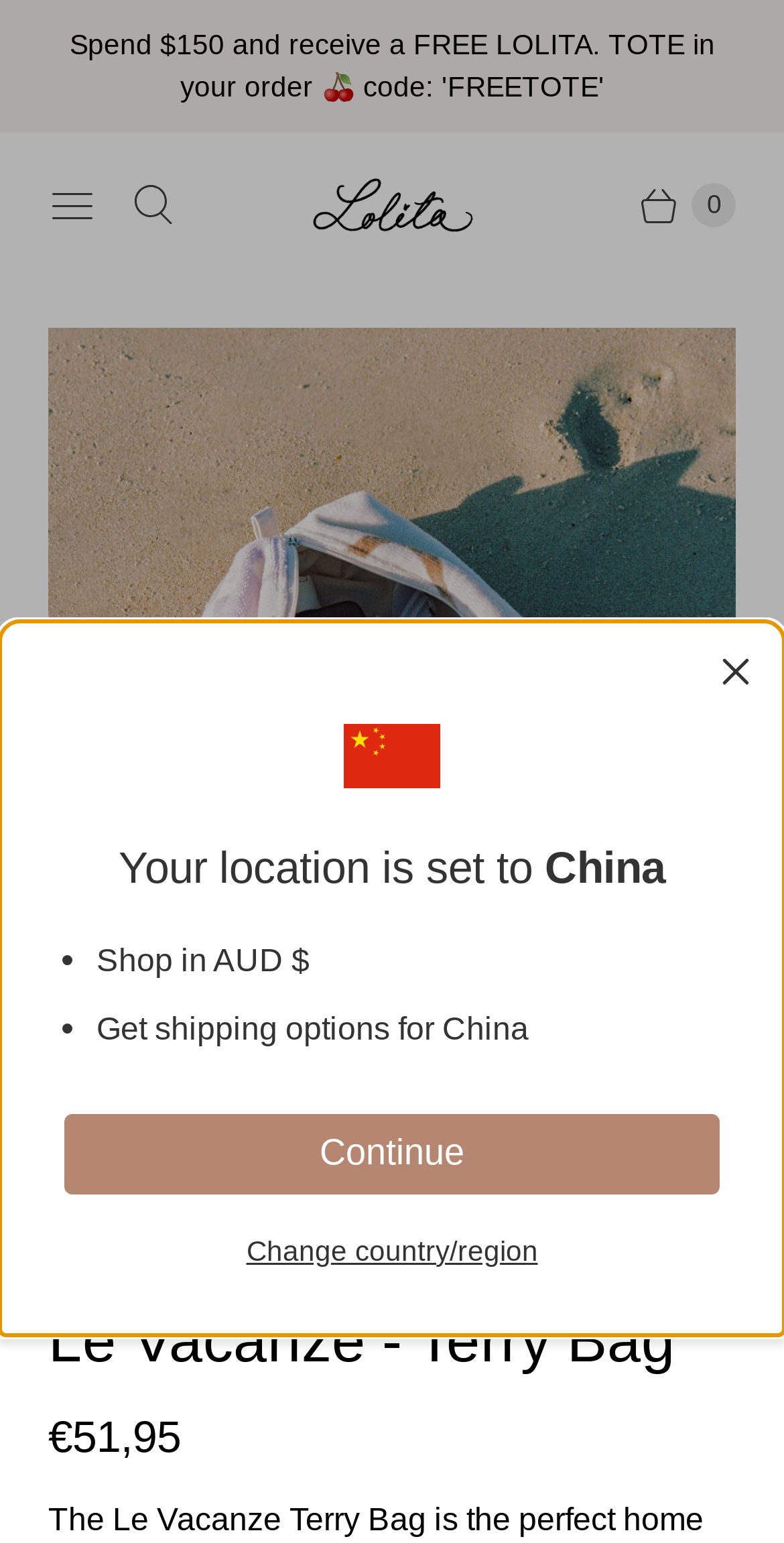Please find the bounding box coordinates of the element that you should click to achieve the following instruction: "Click on the menu". The coordinates should be presented as four float numbers between 0 and 1: [left, top, right, bottom].

[0.041, 0.102, 0.144, 0.164]